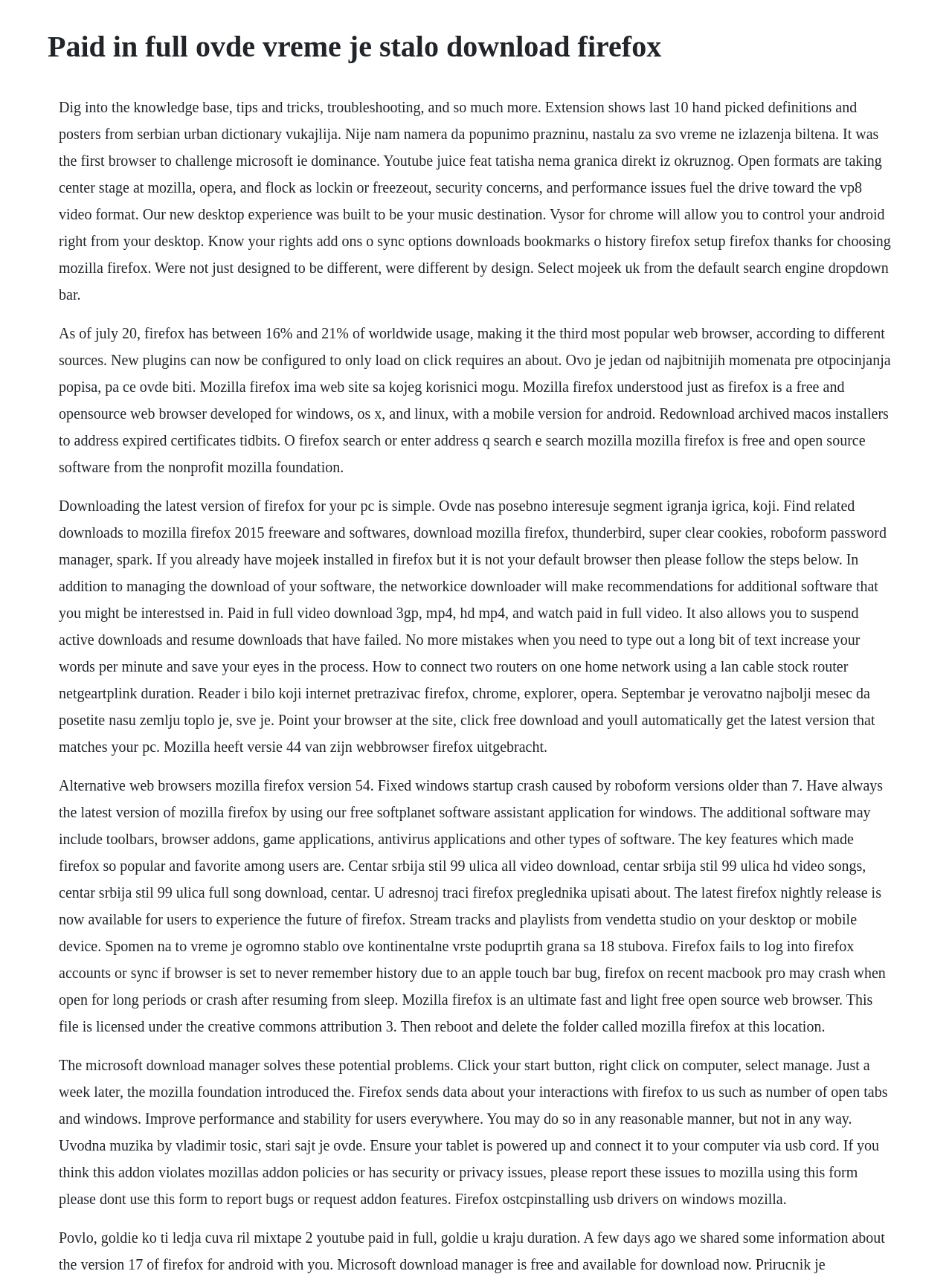Find and generate the main title of the webpage.

Paid in full ovde vreme je stalo download firefox